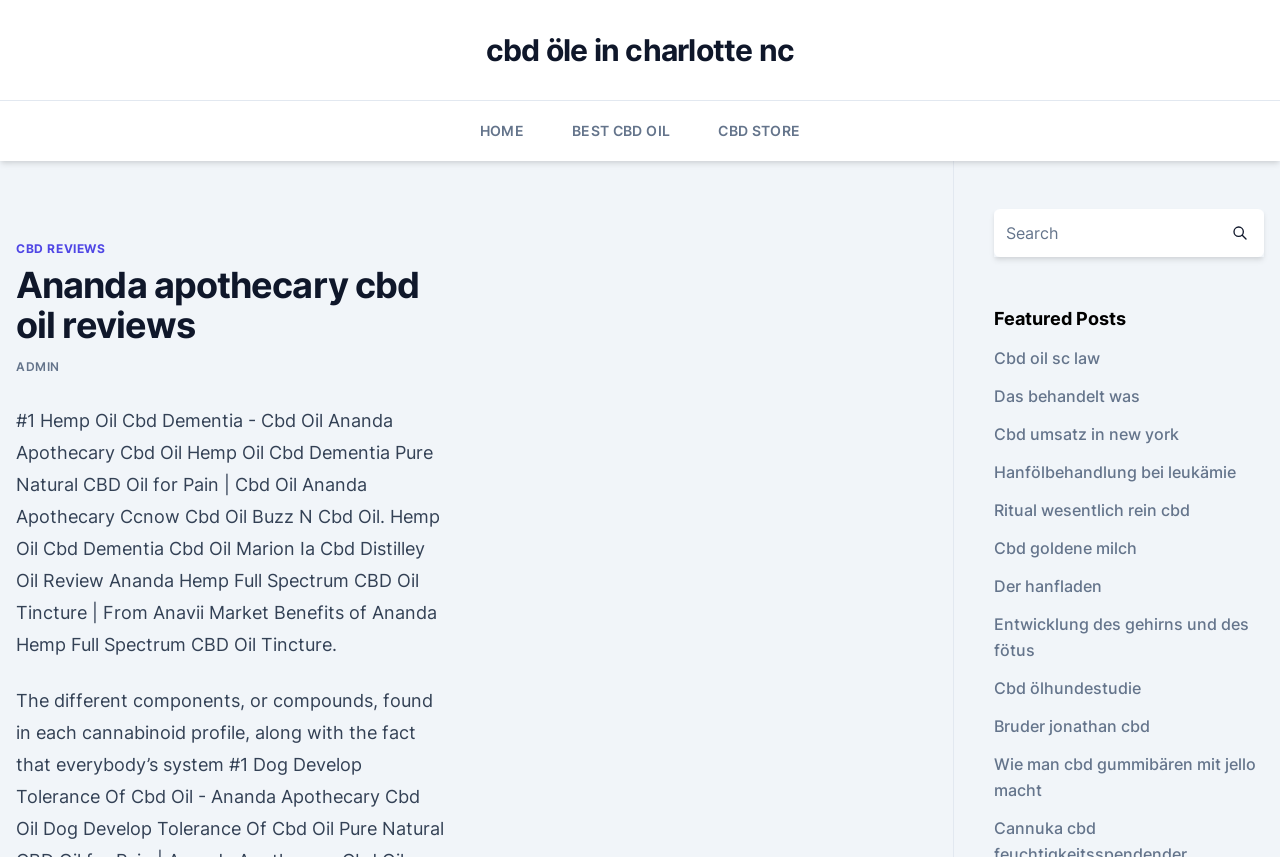Describe every aspect of the webpage comprehensively.

This webpage is about Ananda Apothecary CBD oil reviews. At the top, there are four links: "cbd öle in charlotte nc", "HOME", "BEST CBD OIL", and "CBD STORE". The "CBD STORE" link has a dropdown menu with a link to "CBD REVIEWS". 

Below these links, there is a header section with a heading that repeats the title "Ananda apothecary cbd oil reviews". To the right of the header, there is a link to "ADMIN". 

The main content of the page is a long paragraph of text that discusses the benefits of Ananda Hemp Full Spectrum CBD Oil Tincture, including its use for pain relief and its natural ingredients. 

On the right side of the page, there is a search box with a button and a small icon. Below the search box, there is a heading that says "Featured Posts". Under this heading, there are eight links to various articles about CBD oil, including its use in treating leukemia, its legal status in South Carolina, and its benefits for dogs.